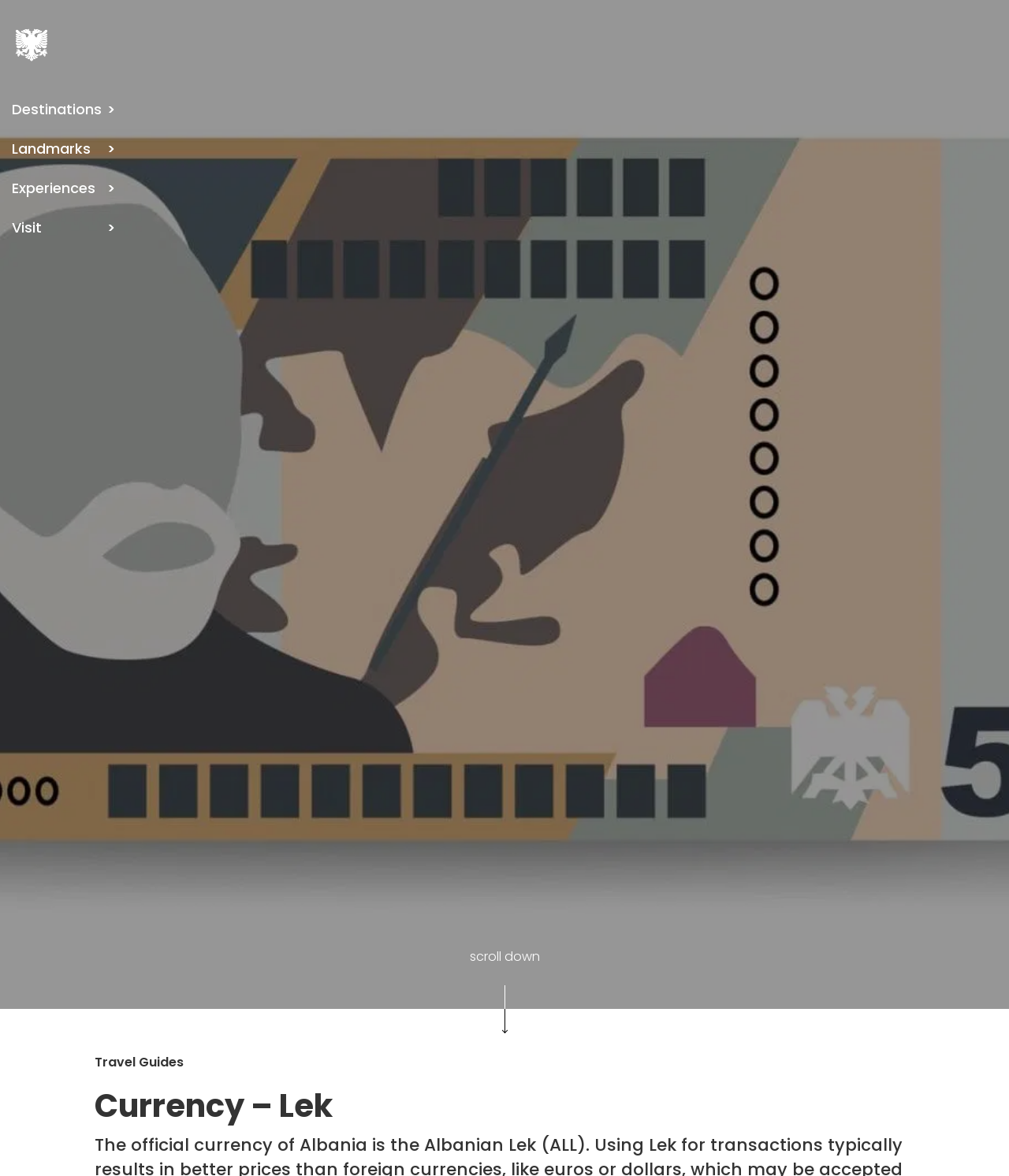Use a single word or phrase to answer the question: 
What is the name of the website?

AlbaniaVisit.com